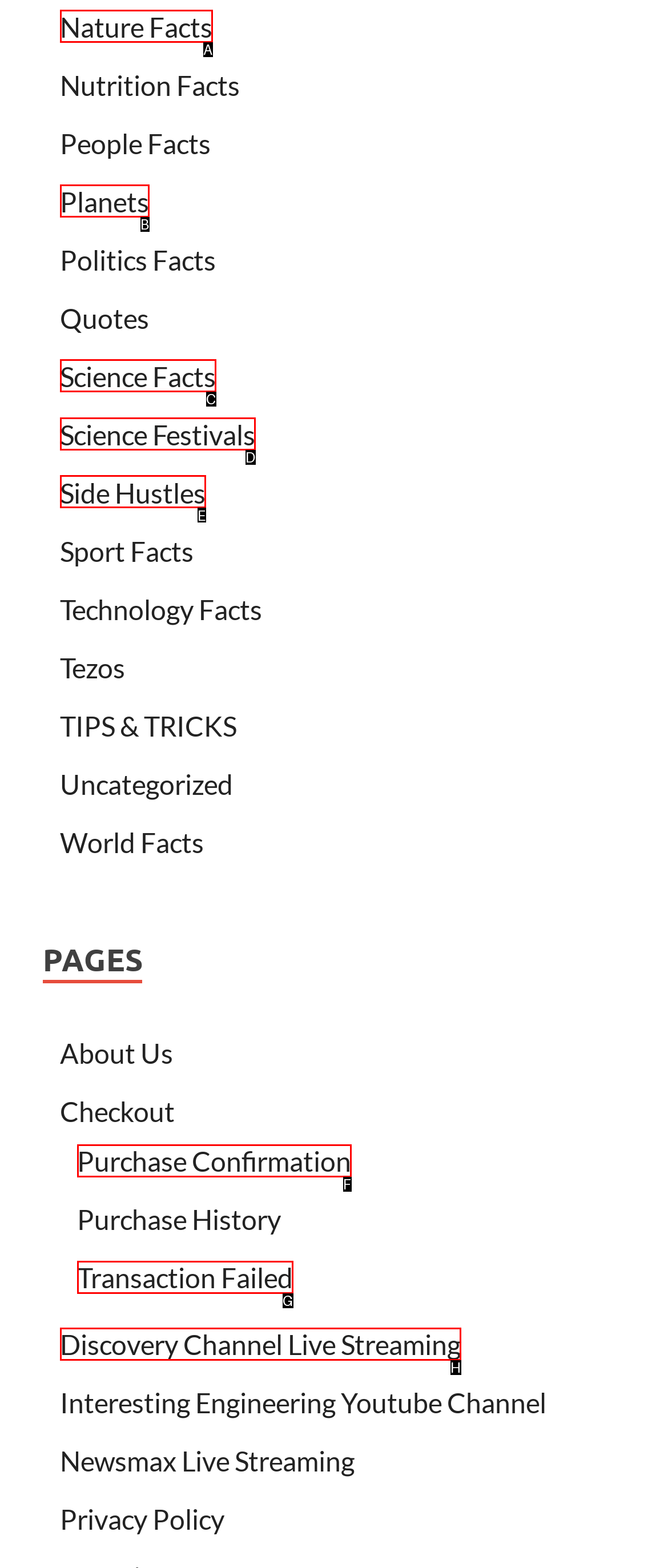Determine which HTML element to click for this task: Learn about Side Hustles Provide the letter of the selected choice.

E